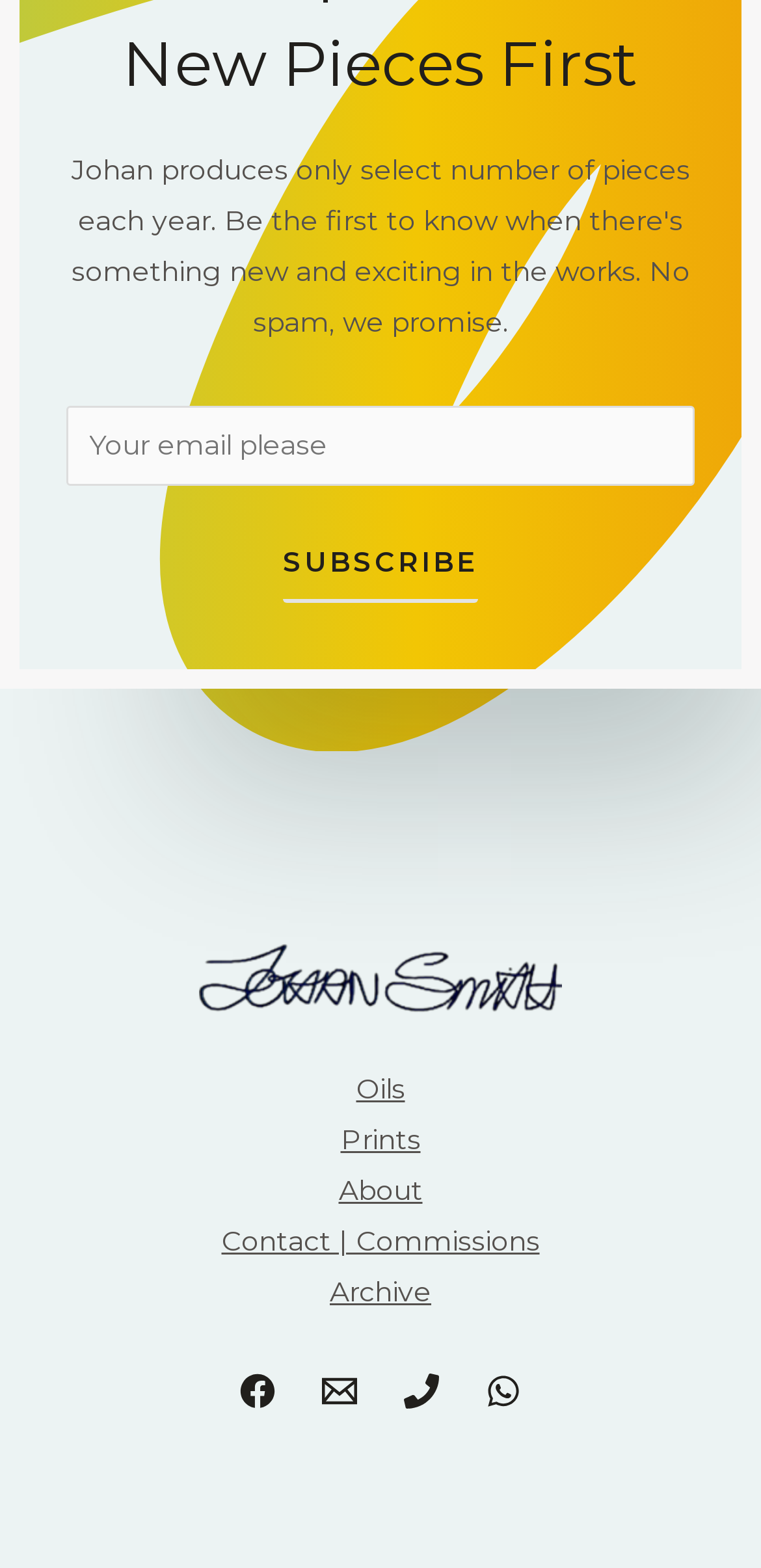Find and provide the bounding box coordinates for the UI element described here: "Contact | Commissions". The coordinates should be given as four float numbers between 0 and 1: [left, top, right, bottom].

[0.24, 0.775, 0.76, 0.807]